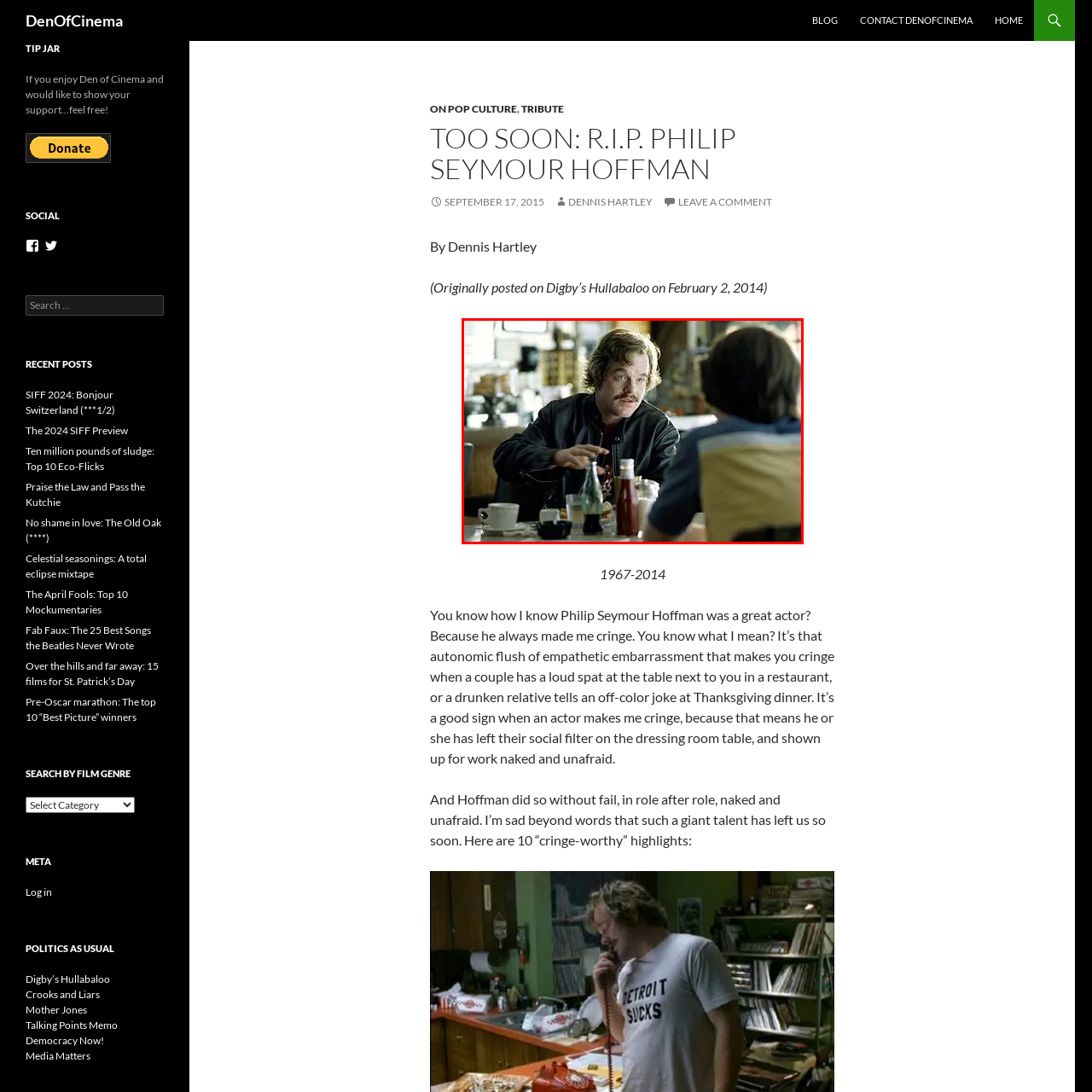What is on the table?
Check the image enclosed by the red bounding box and give your answer in one word or a short phrase.

coffee, syrup, and condiments